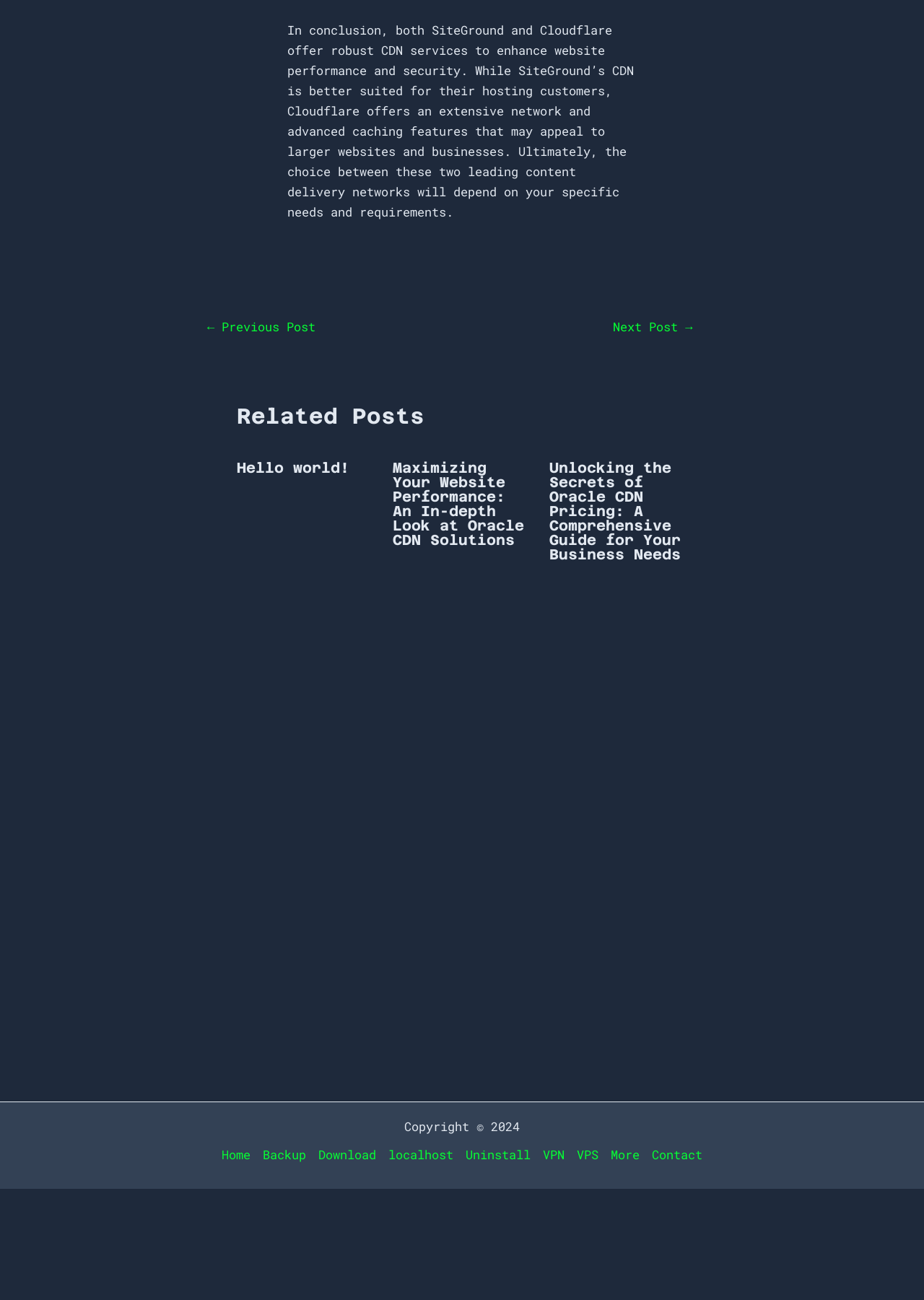Find the bounding box coordinates of the element I should click to carry out the following instruction: "Click on 'Home' link".

[0.24, 0.866, 0.278, 0.881]